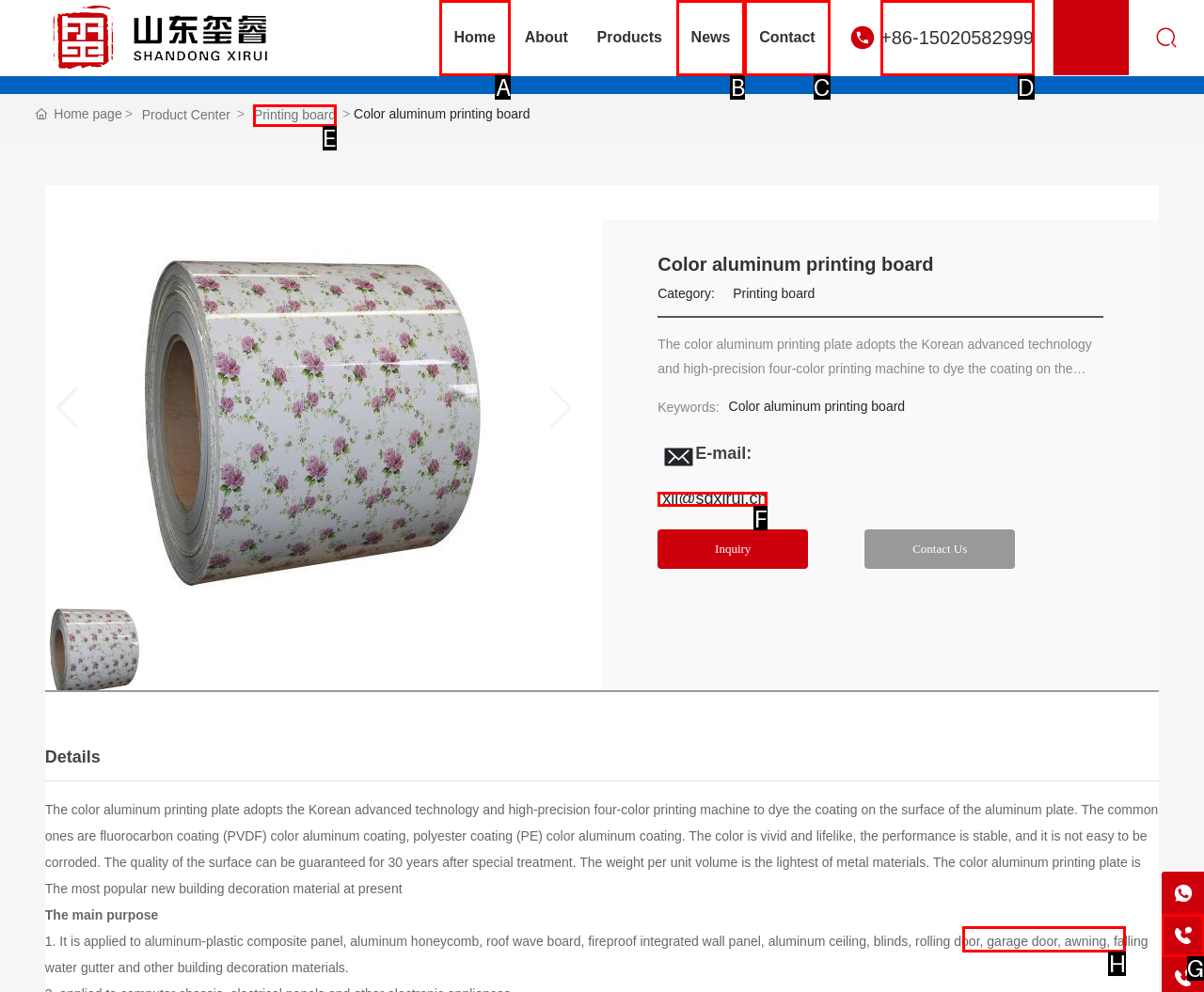Which option should I select to accomplish the task: Click on the 'Home' link? Respond with the corresponding letter from the given choices.

A